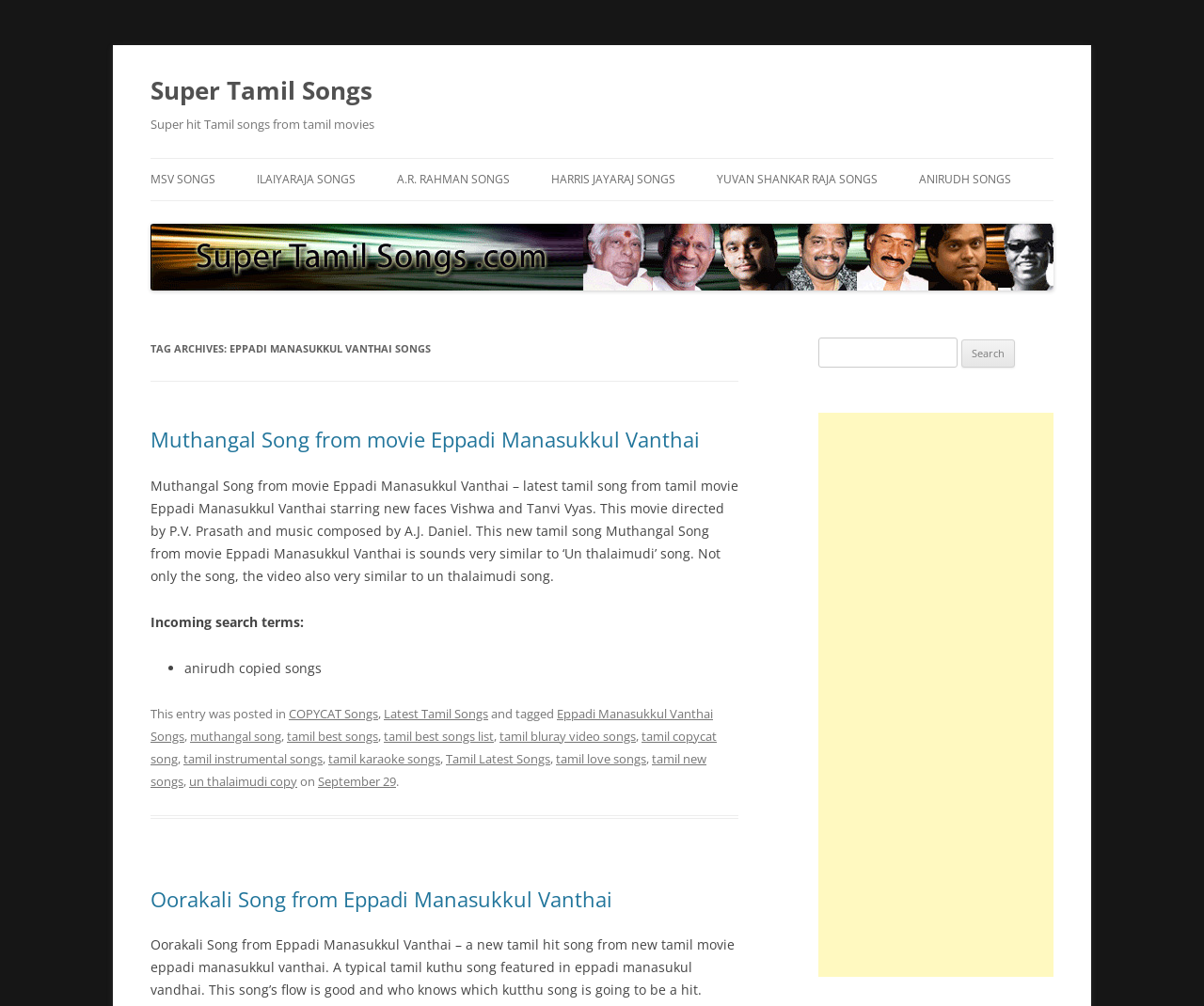Please determine the headline of the webpage and provide its content.

Super Tamil Songs